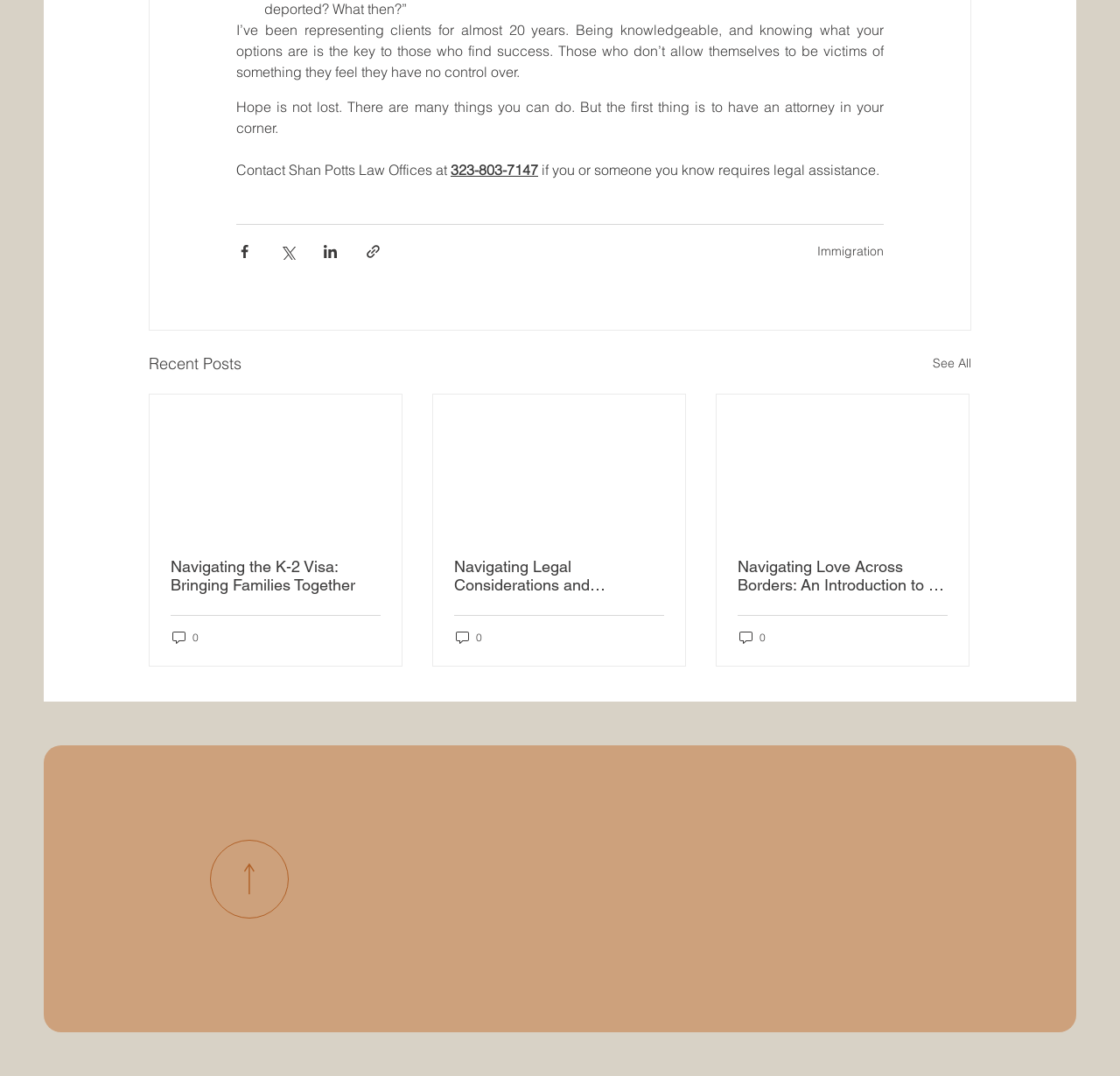What is the purpose of the 'Share via' buttons?
Please provide a comprehensive answer based on the information in the image.

The 'Share via' buttons, including 'Share via Facebook', 'Share via Twitter', and 'Share via LinkedIn', are likely used to share content from the webpage on social media platforms.